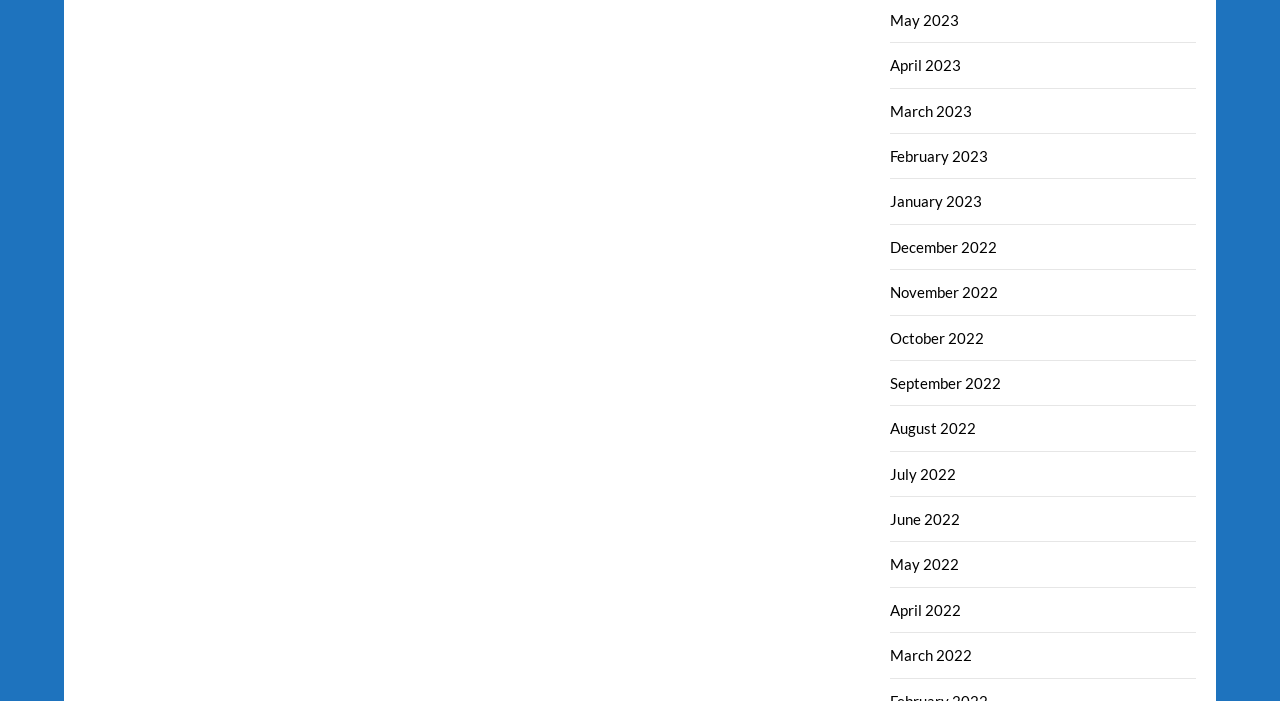Utilize the details in the image to thoroughly answer the following question: What is the most recent month listed?

By examining the list of links, I found that the topmost link is 'May 2023', which suggests that it is the most recent month listed.